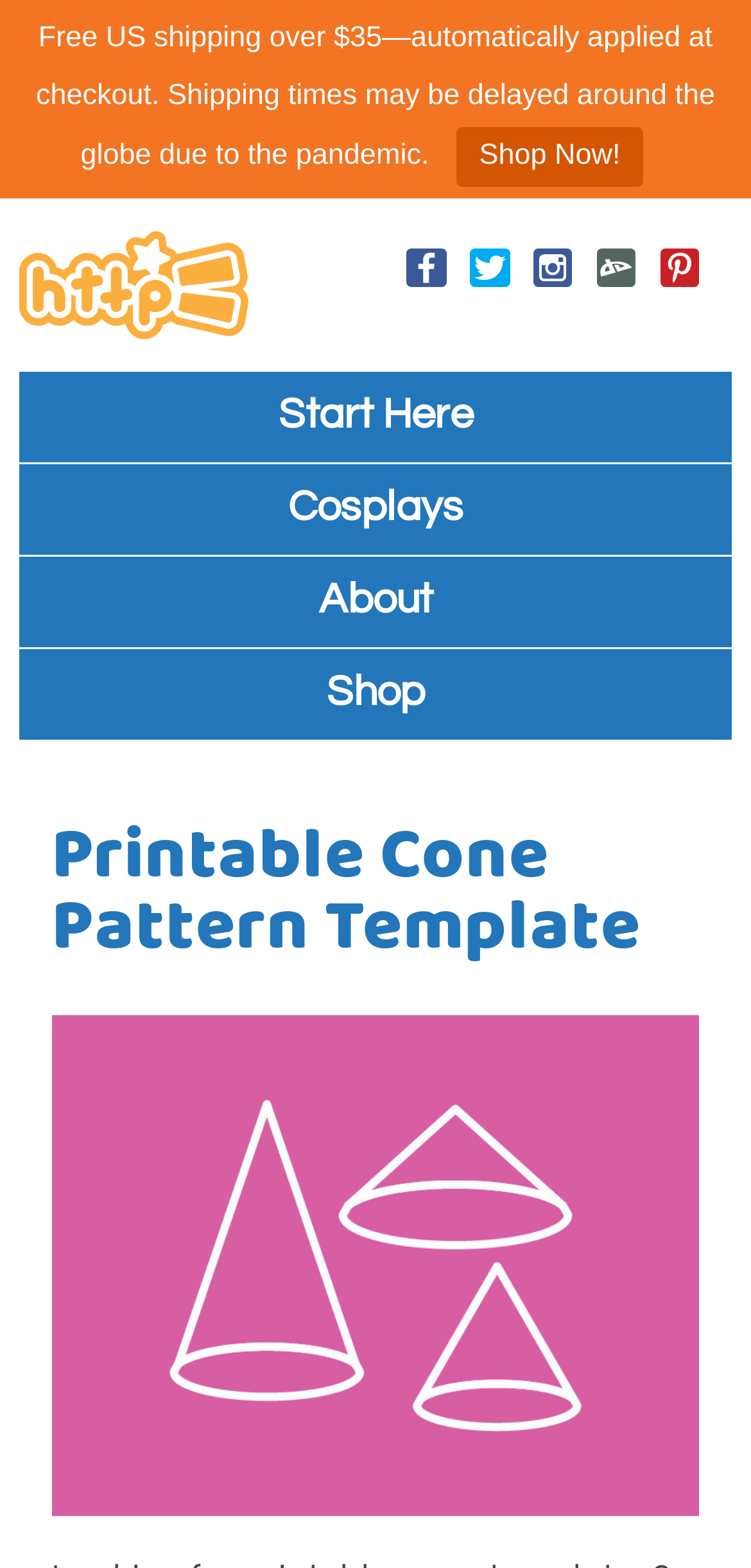Utilize the details in the image to thoroughly answer the following question: How many social media links are there?

I counted the number of social media links by looking at the links with images, which are Facebook, Twitter, Instagram, DeviantArt, and Pinterest.